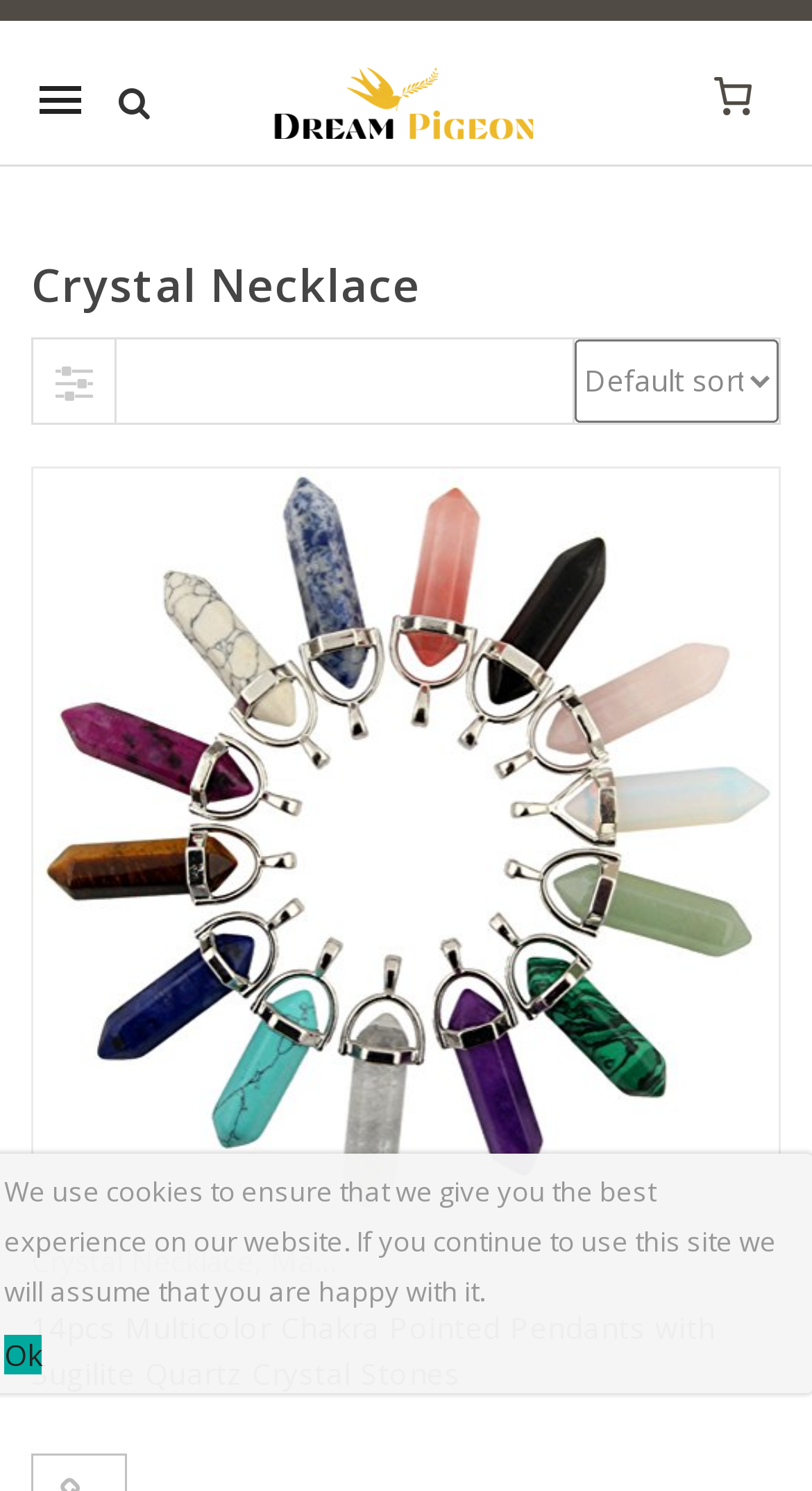Predict the bounding box of the UI element that fits this description: "Mobile navigation".

[0.038, 0.039, 0.11, 0.095]